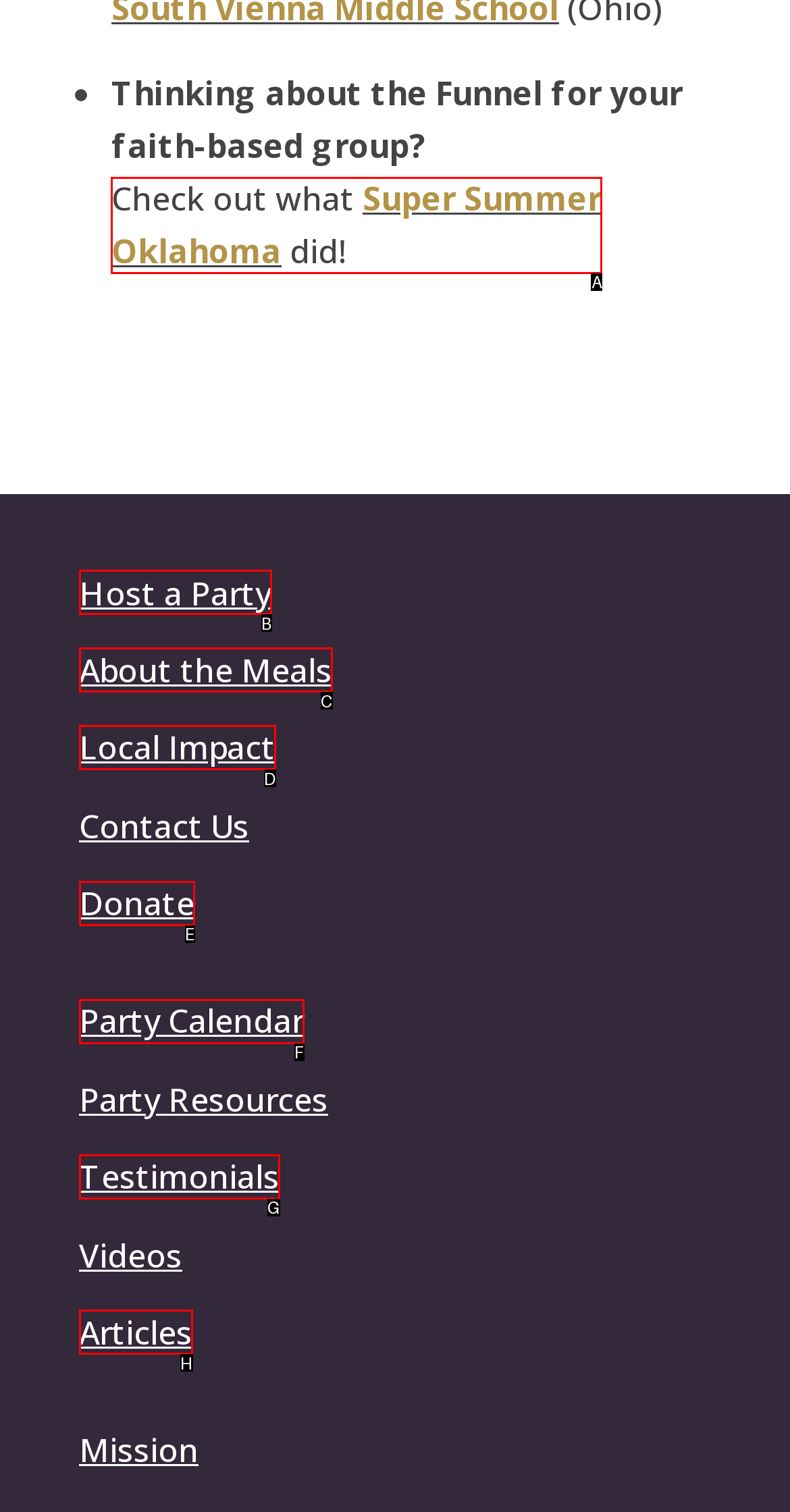From the given options, indicate the letter that corresponds to the action needed to complete this task: Search. Respond with only the letter.

None